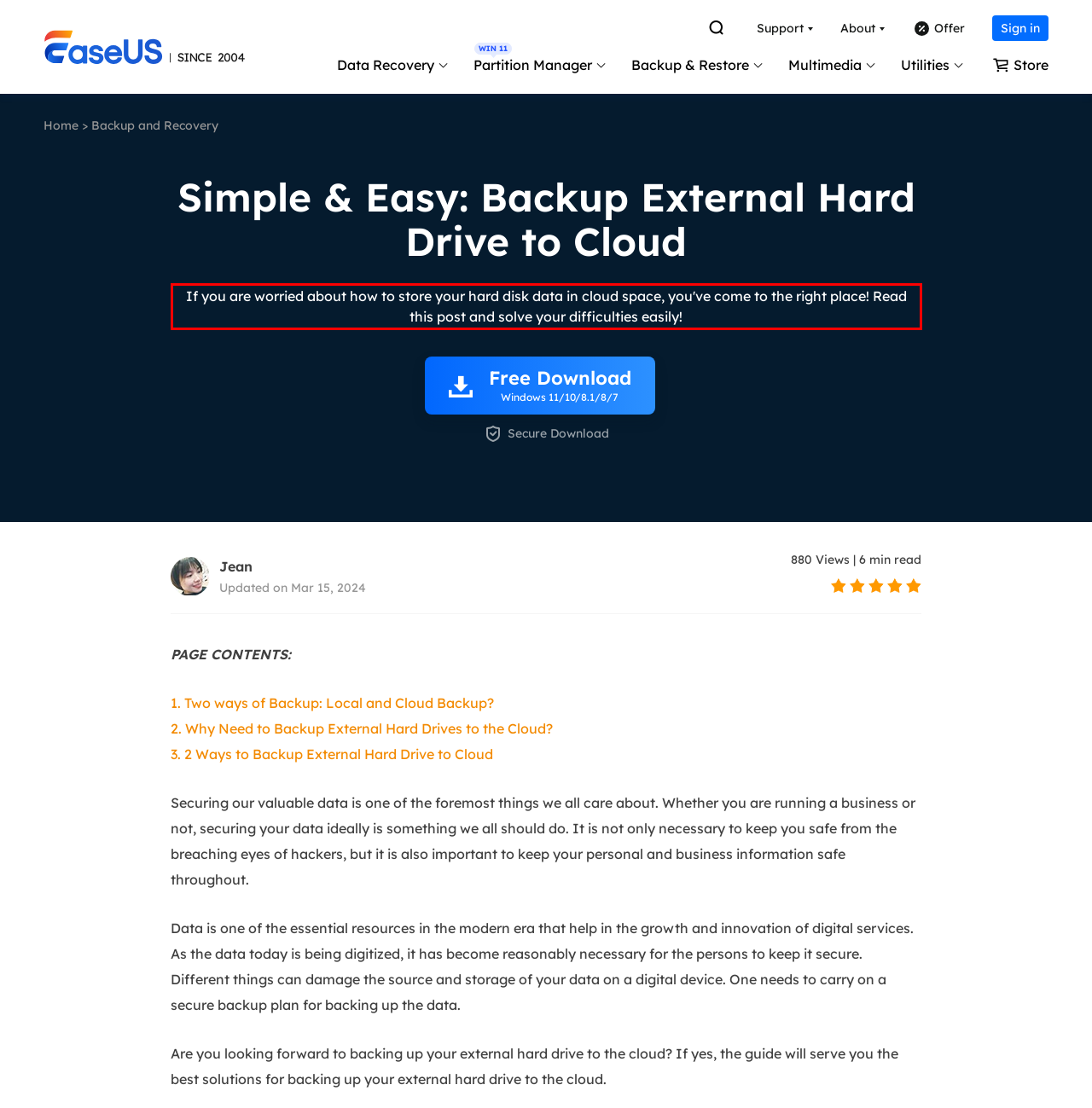Identify the red bounding box in the webpage screenshot and perform OCR to generate the text content enclosed.

If you are worried about how to store your hard disk data in cloud space, you've come to the right place! Read this post and solve your difficulties easily!